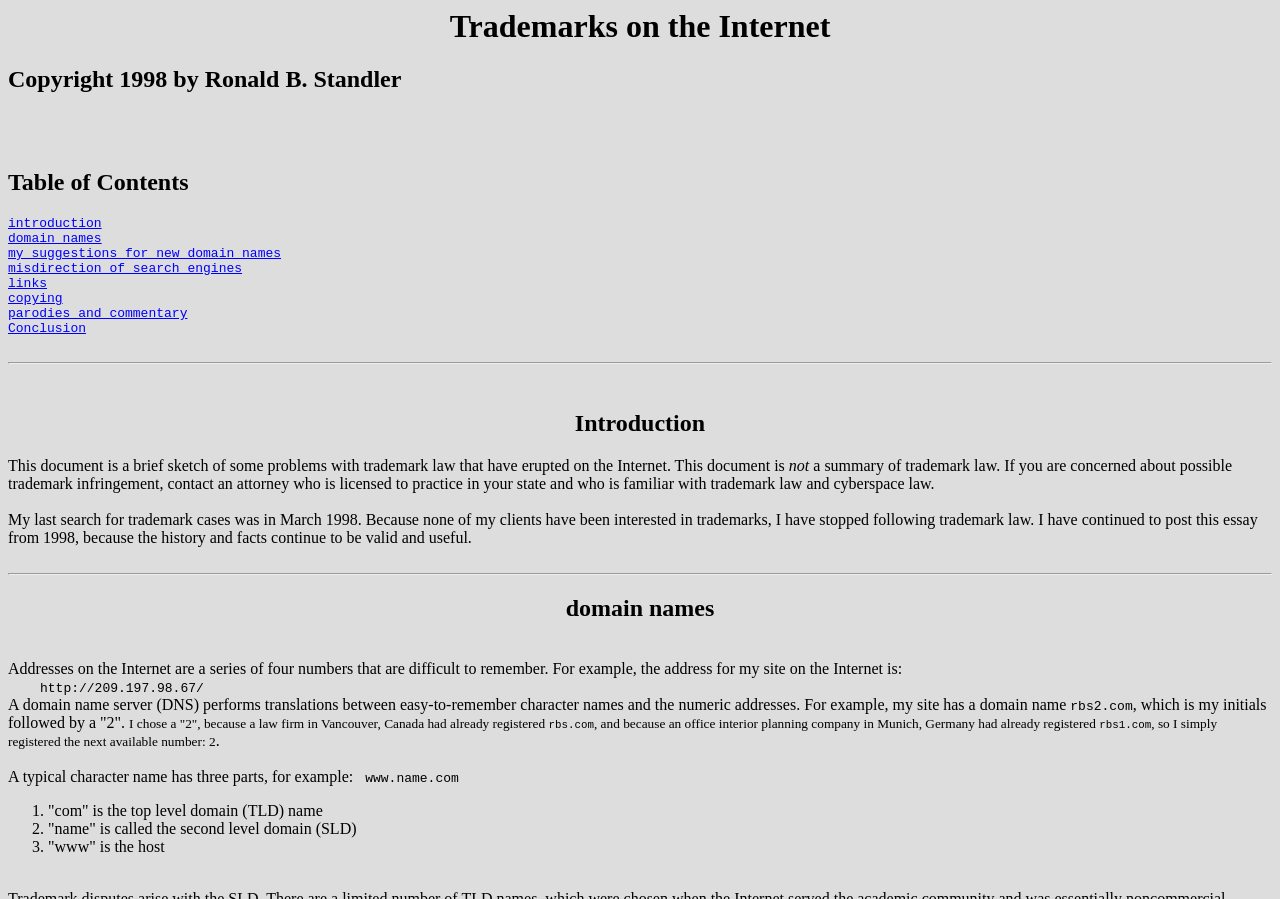Locate the primary headline on the webpage and provide its text.

Trademarks on the Internet